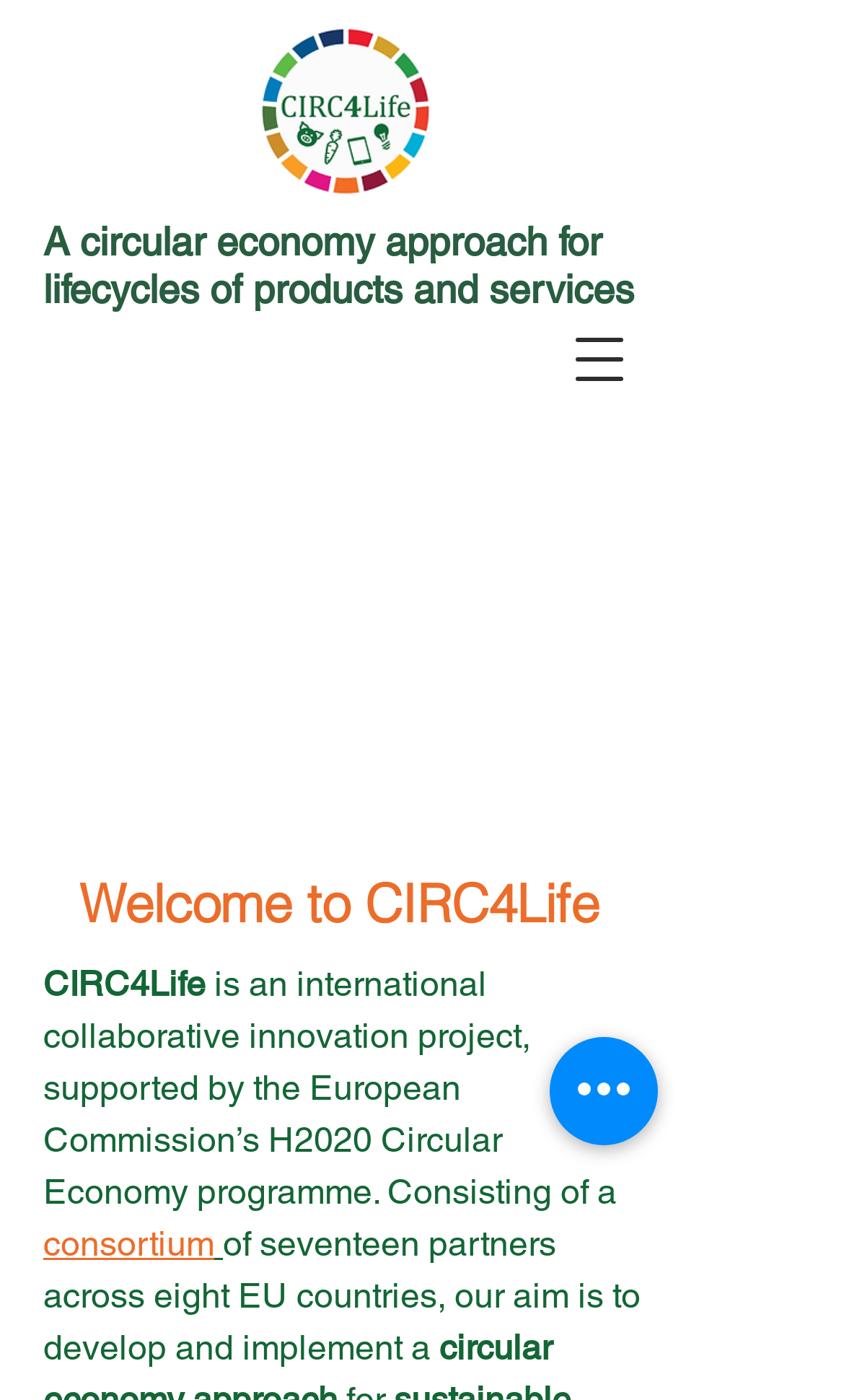What is the main goal of CIRC4Life?
Answer the question with a single word or phrase by looking at the picture.

Develop circular economy